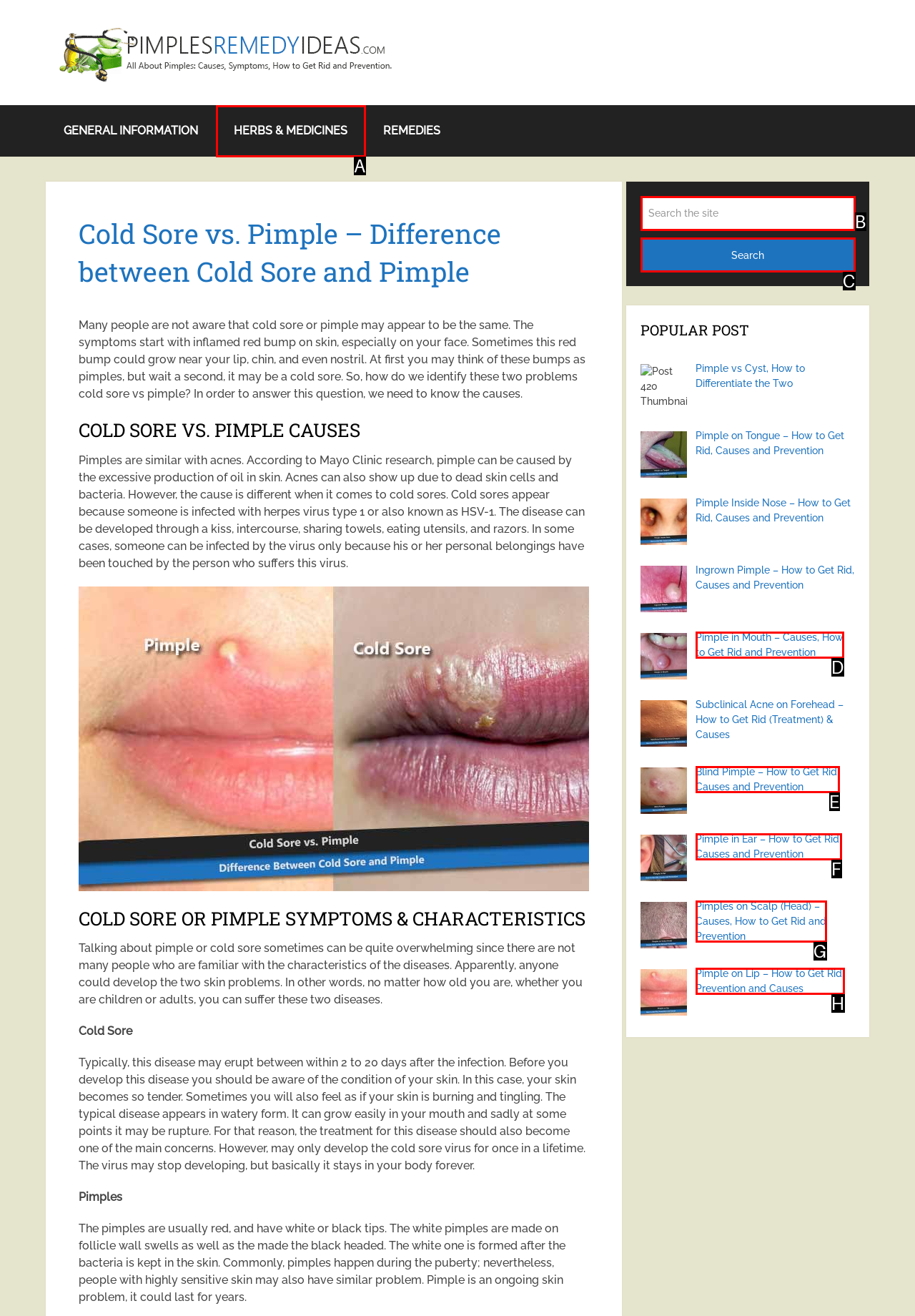Which option best describes: name="s" placeholder="Search the site"
Respond with the letter of the appropriate choice.

B